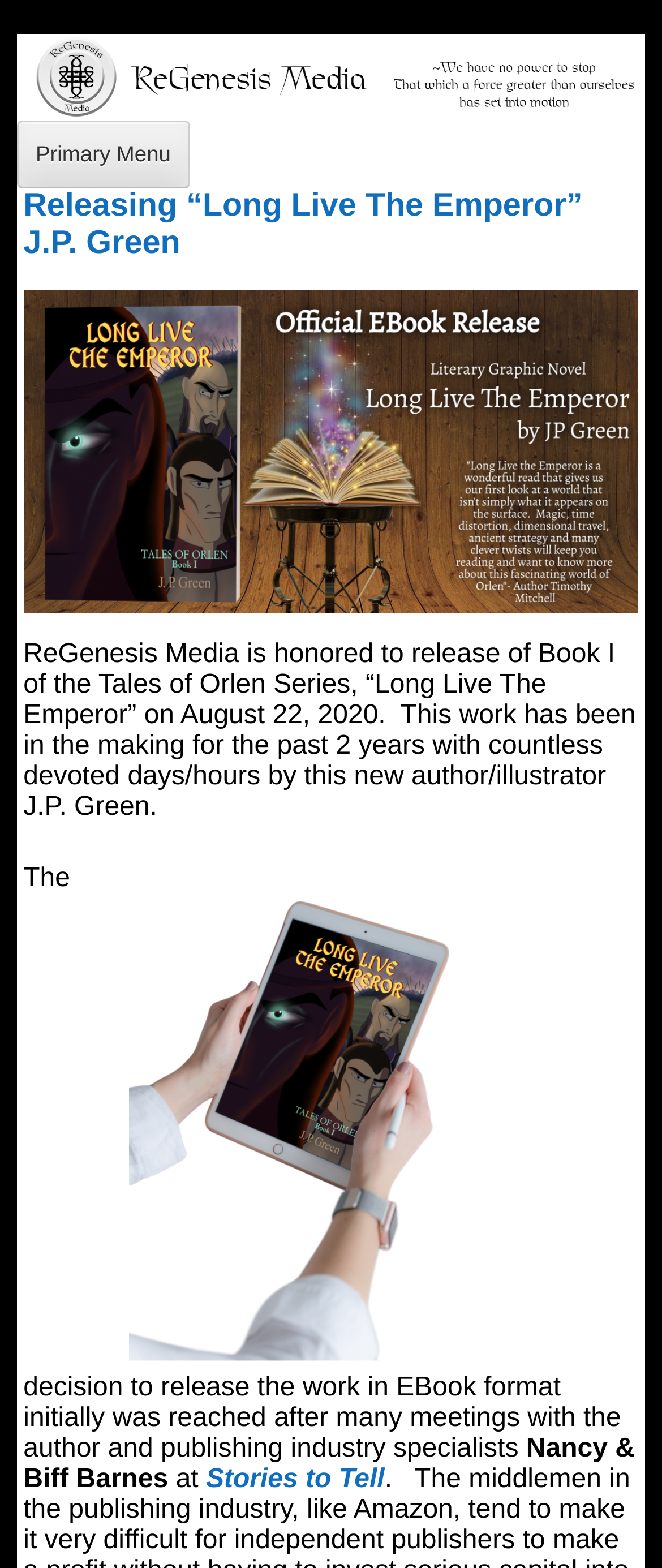What is the format of the book 'Long Live The Emperor'?
Based on the visual content, answer with a single word or a brief phrase.

EBook